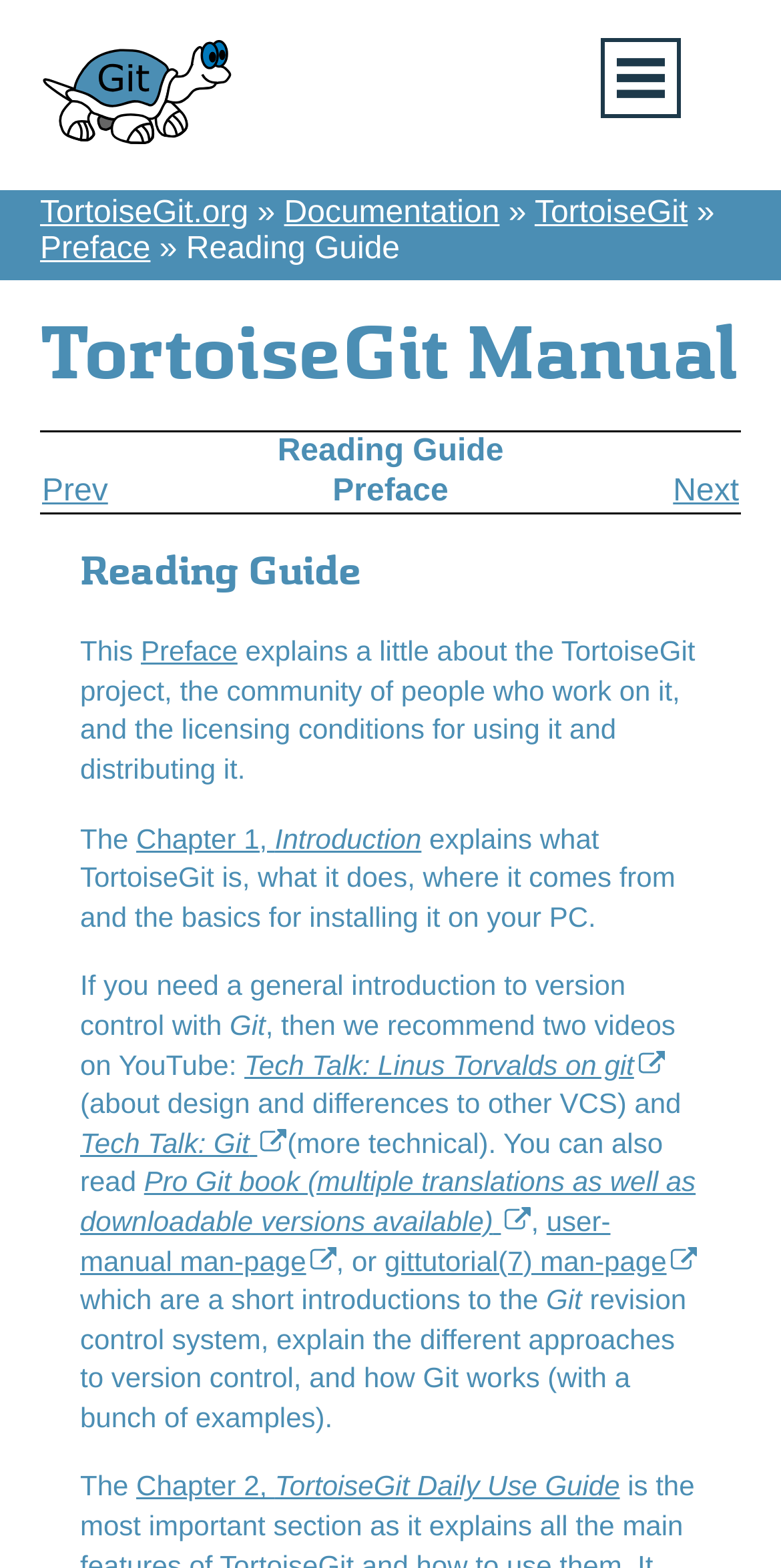What is the name of the project described in this guide?
Look at the screenshot and respond with a single word or phrase.

TortoiseGit